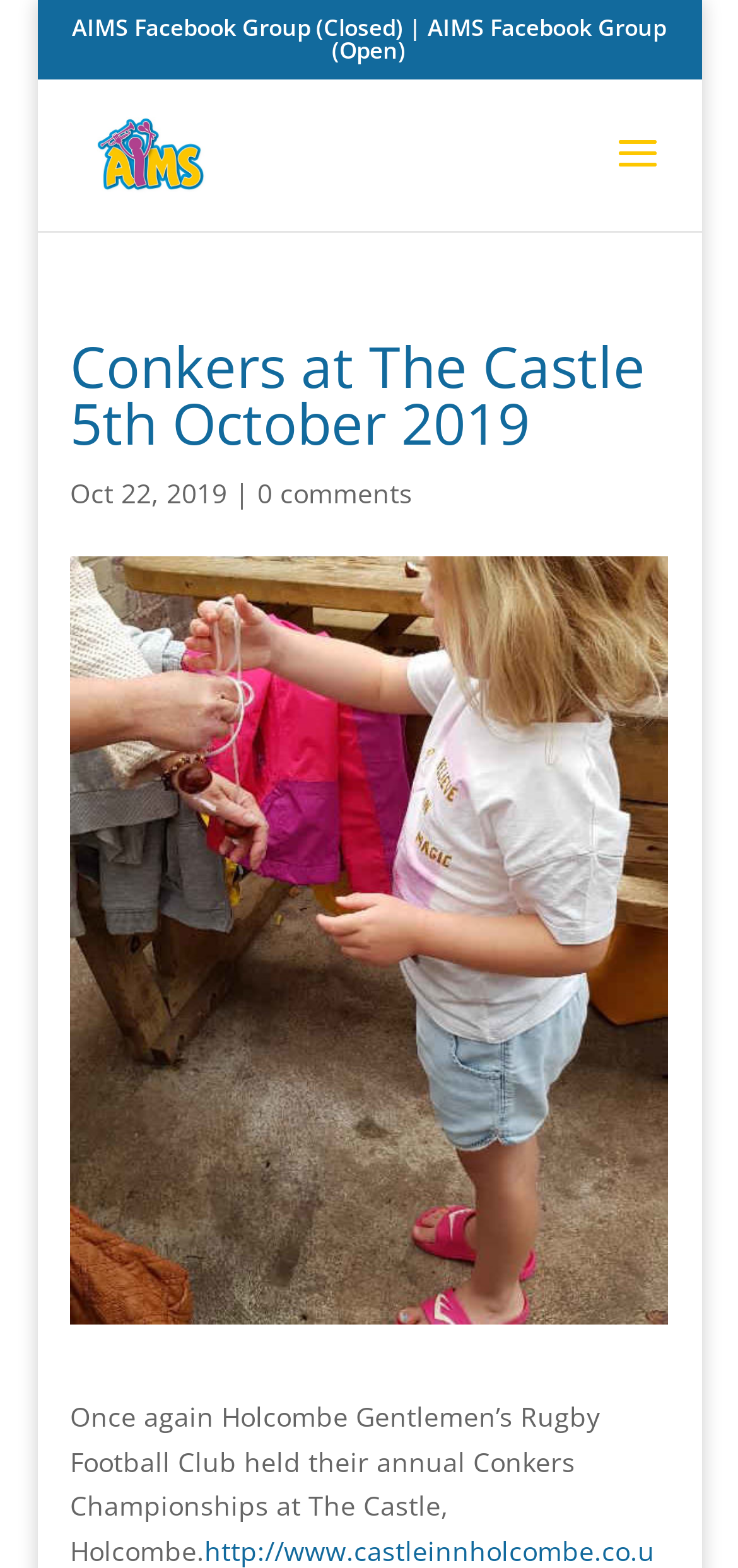Please look at the image and answer the question with a detailed explanation: How many Facebook groups are mentioned?

I counted the number of Facebook groups mentioned by looking at the links 'AIMS Facebook Group (Closed)' and 'AIMS Facebook Group (Open)'.